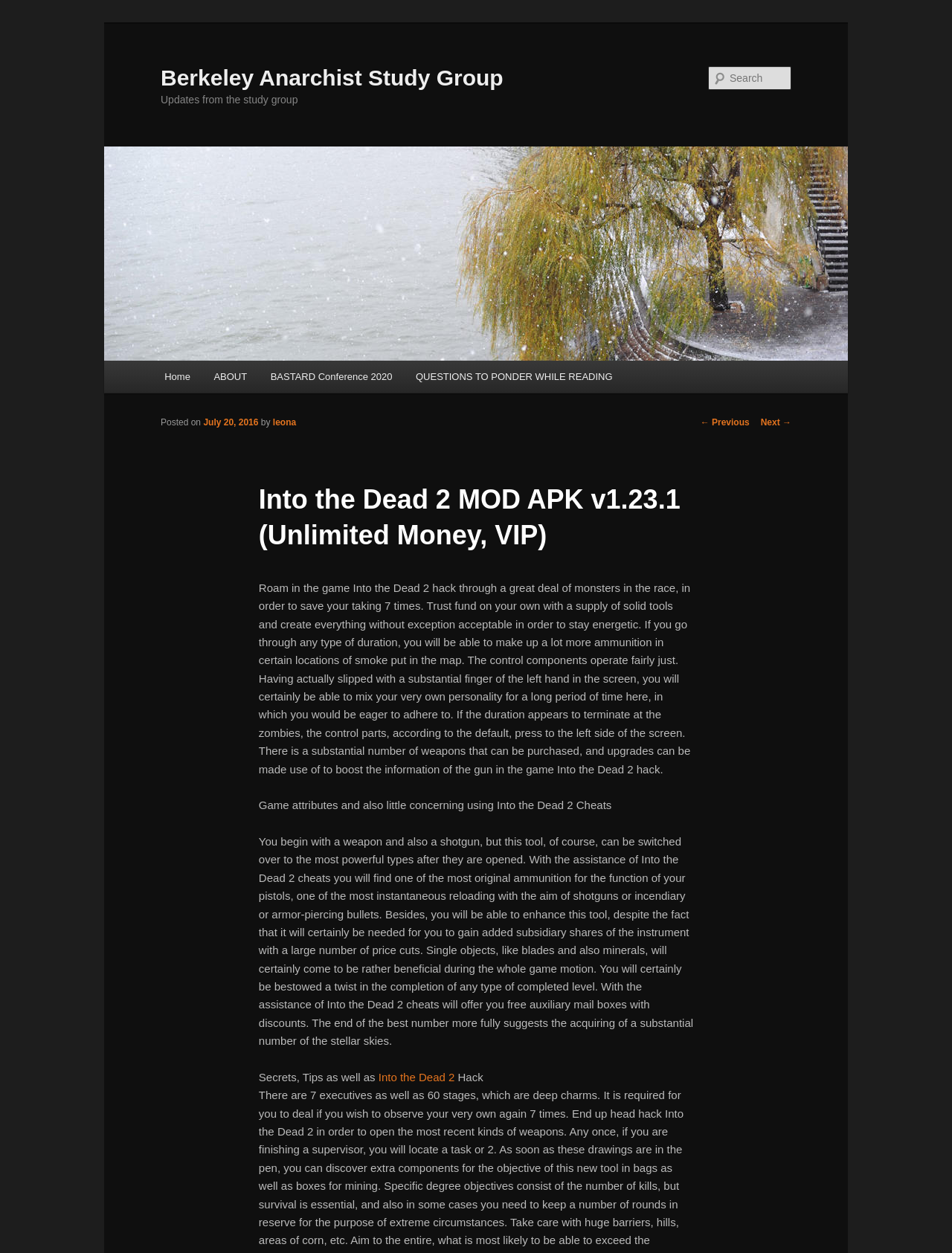What is the name of the study group?
Based on the screenshot, answer the question with a single word or phrase.

Berkeley Anarchist Study Group